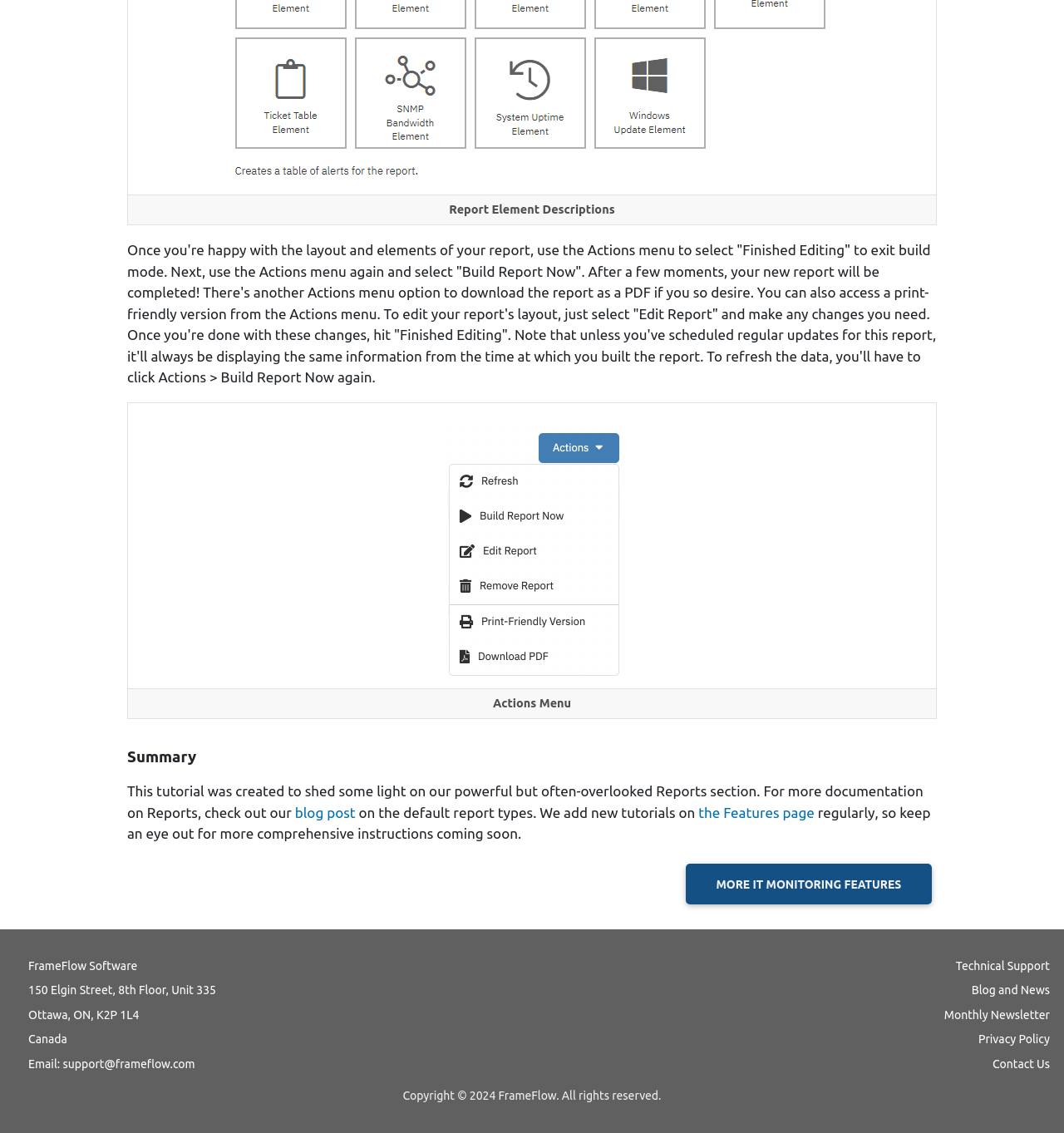What is the title of the tutorial?
Please provide a detailed answer to the question.

The title of the tutorial is 'Report Element Descriptions' which is indicated by the StaticText element with bounding box coordinates [0.422, 0.179, 0.578, 0.19] at the top of the webpage.